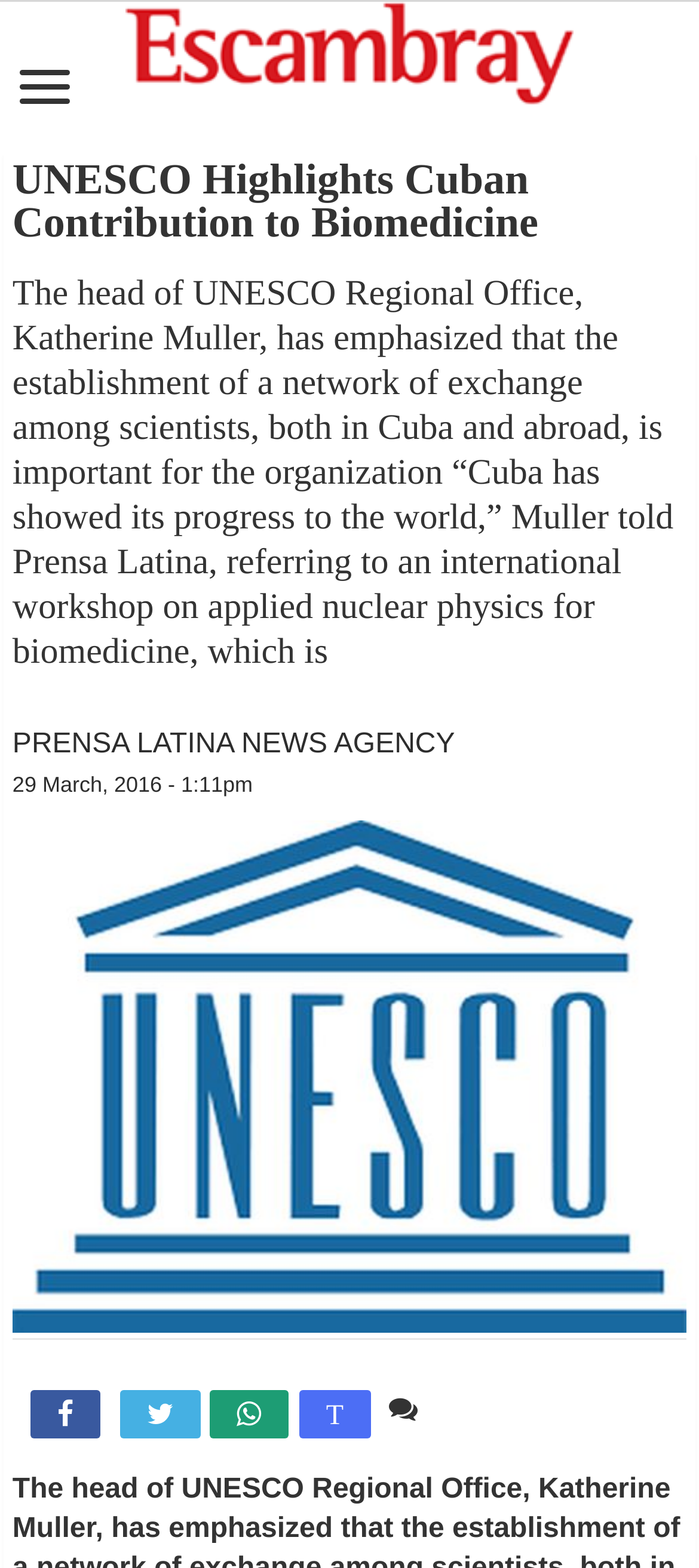Analyze the image and provide a detailed answer to the question: What is the topic of the international workshop mentioned in the article?

According to the text, Katherine Muller referred to an international workshop on applied nuclear physics for biomedicine, which is related to Cuba's progress in biomedicine.